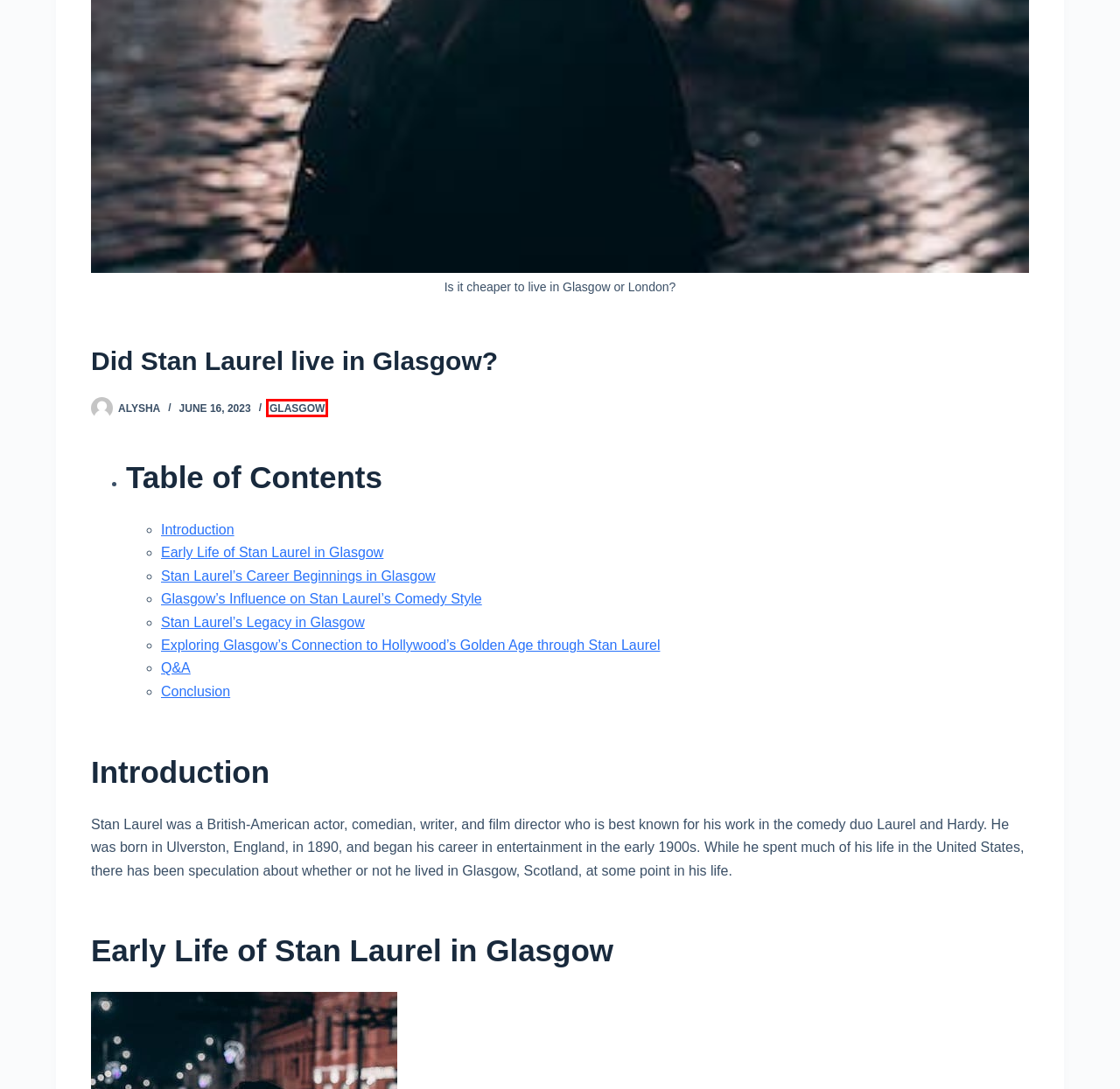You are looking at a webpage screenshot with a red bounding box around an element. Pick the description that best matches the new webpage after interacting with the element in the red bounding box. The possible descriptions are:
A. Privacy Policy - Glasgow Eyes Magazine
B. Alysha - Glasgow Eyes Magazine
C. Glasgow - Glasgow Eyes Magazine
D. Glasgow Eyes Magazine -
E. Free Gutenberg and WooCommerce WordPress Theme - Blocksy
F. Best Things To Do In New Glasgow - Glasgow Eyes Magazine
G. What are the most deprived areas in Glasgow? - Glasgow Eyes Magazine
H. What is the Glasgow kiss mean? - Glasgow Eyes Magazine

C